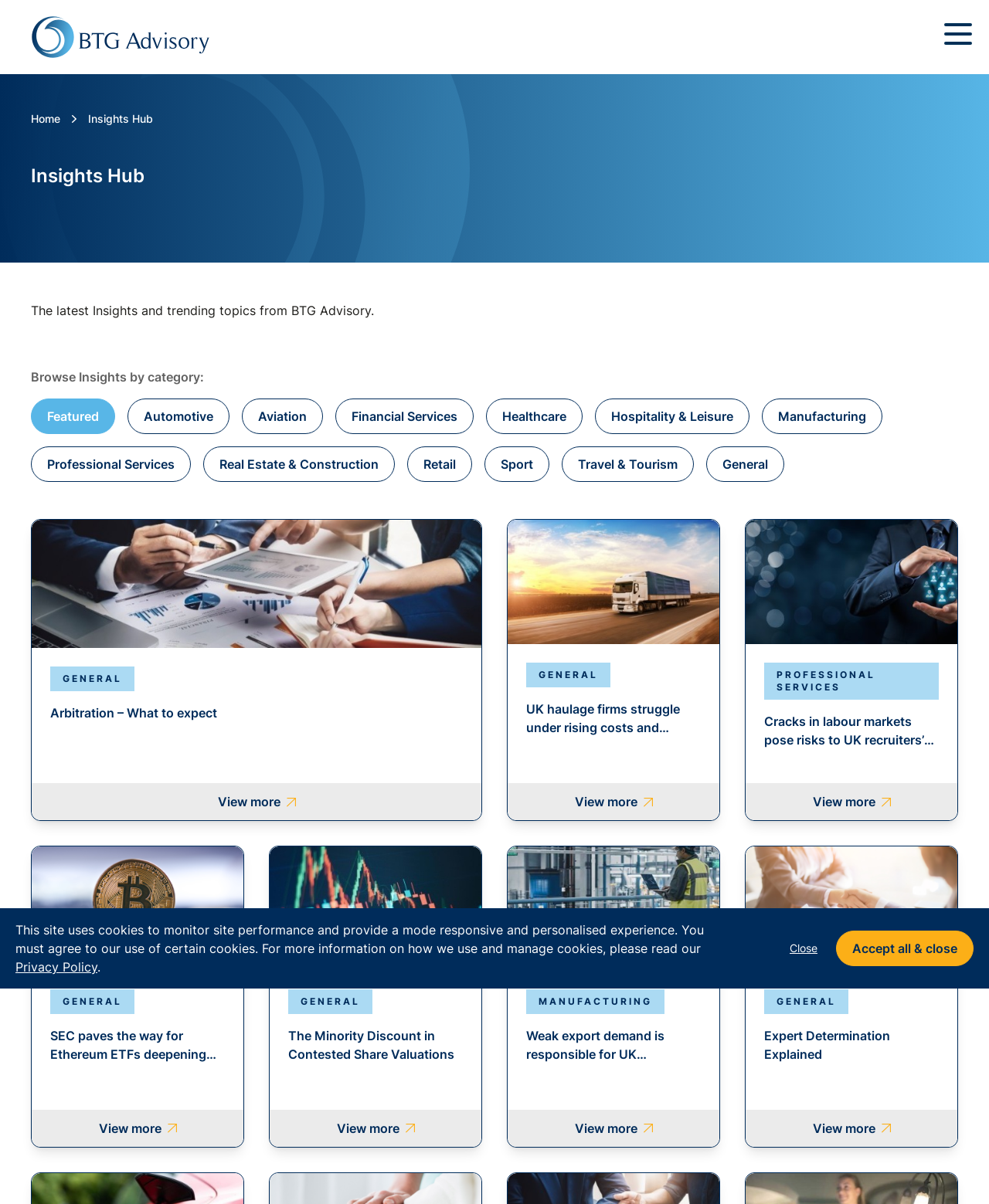Determine the bounding box coordinates of the clickable region to execute the instruction: "View more about the Minority Discount in Contested Share Valuations". The coordinates should be four float numbers between 0 and 1, denoted as [left, top, right, bottom].

[0.273, 0.703, 0.487, 0.952]